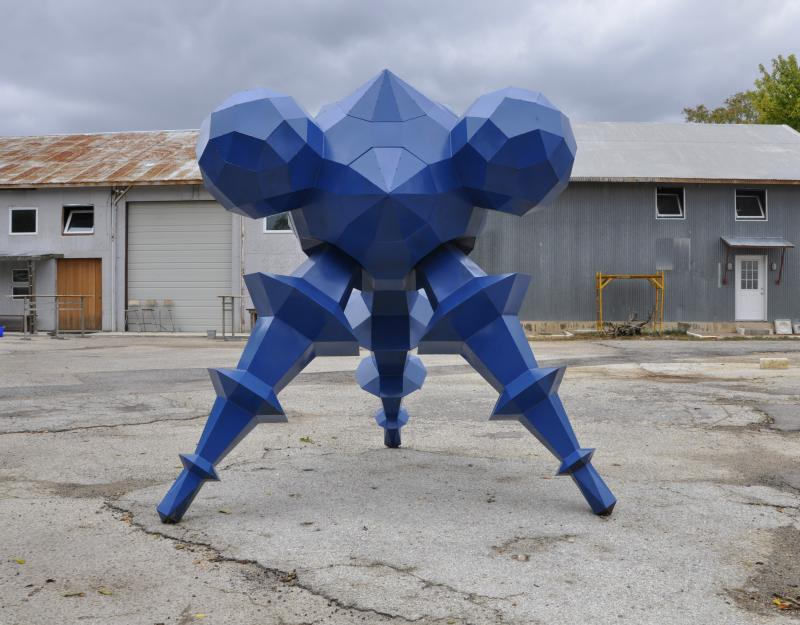Detail every aspect of the image in your description.

The image showcases a striking blue sculpture characterized by its geometric, faceted design. Standing prominently on a concrete surface, the artwork features an intriguing combination of bold shapes, including spheres and elongated spikes, creating a sense of movement and dynamism. The sculpture is set against a backdrop of industrial structures, including a weathered building with a corrugated metal exterior and a slanted roof. The atmosphere is somewhat overcast, adding a moody quality to the scene. This visual interplay between the contemporary artwork and the rustic architecture accentuates themes of alienation and expression, echoing the accompanying text which reflects on the artist's economic reality and its influence on their work.